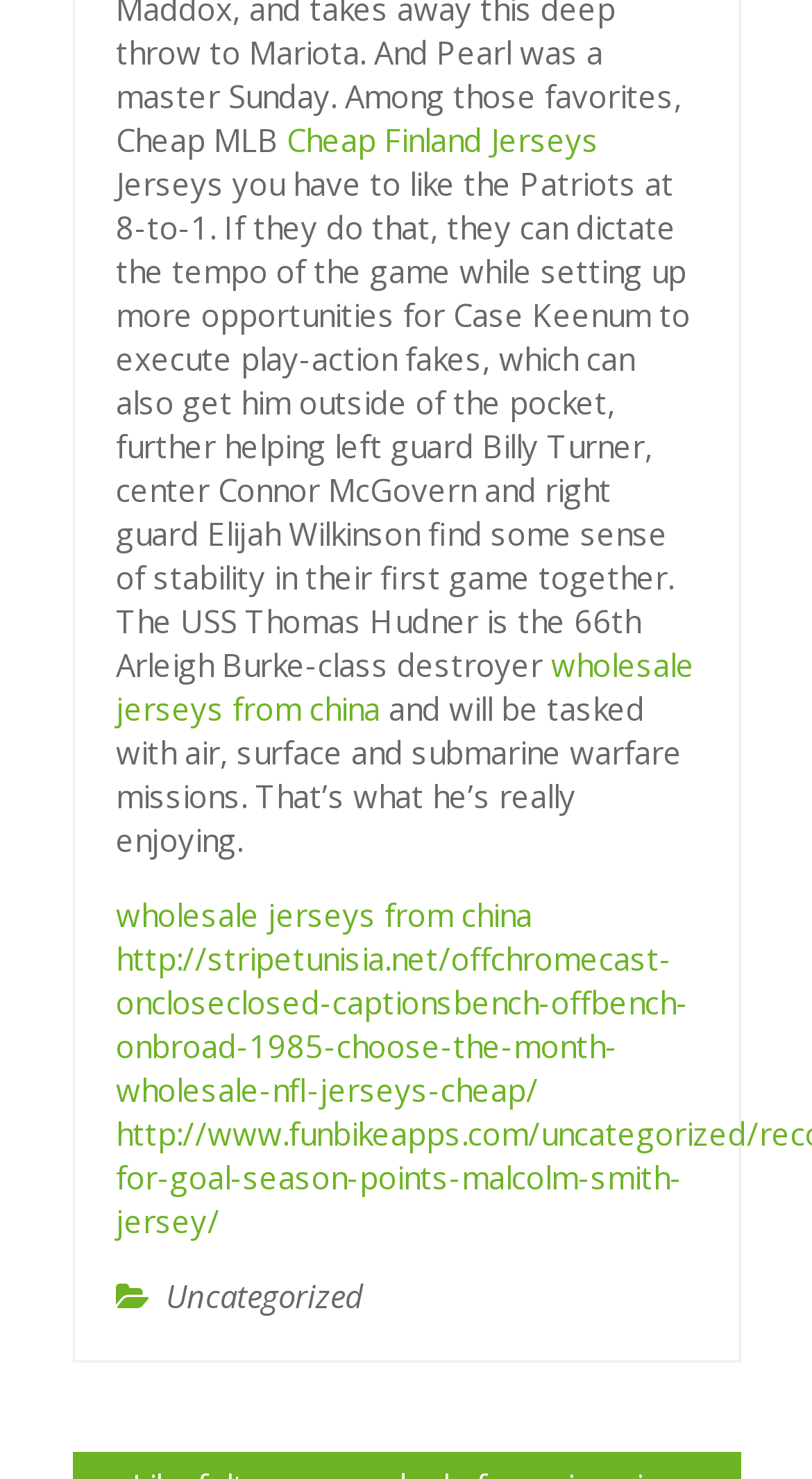Please provide a one-word or short phrase answer to the question:
What is the topic of the text above the link 'Uncategorized'?

Post navigation